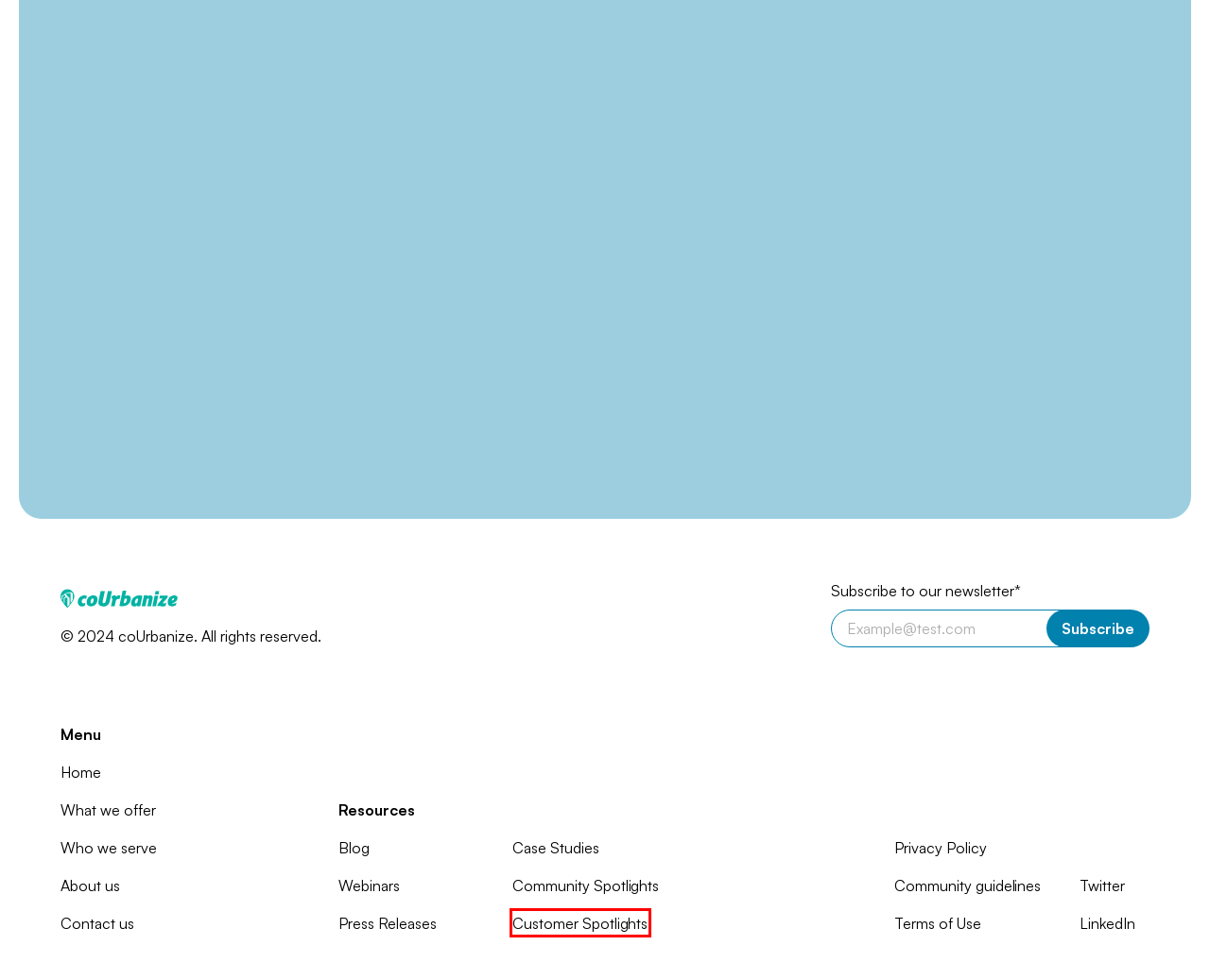Look at the screenshot of a webpage where a red rectangle bounding box is present. Choose the webpage description that best describes the new webpage after clicking the element inside the red bounding box. Here are the candidates:
A. Customer Spotlights - coUrbanize
B. Terms of Use - coUrbanize
C. Press Releases - coUrbanize
D. Community guidelines - coUrbanize
E. Contact us - coUrbanize
F. Case Studies - coUrbanize
G. Webinars - coUrbanize
H. Community Spotlights - coUrbanize

A